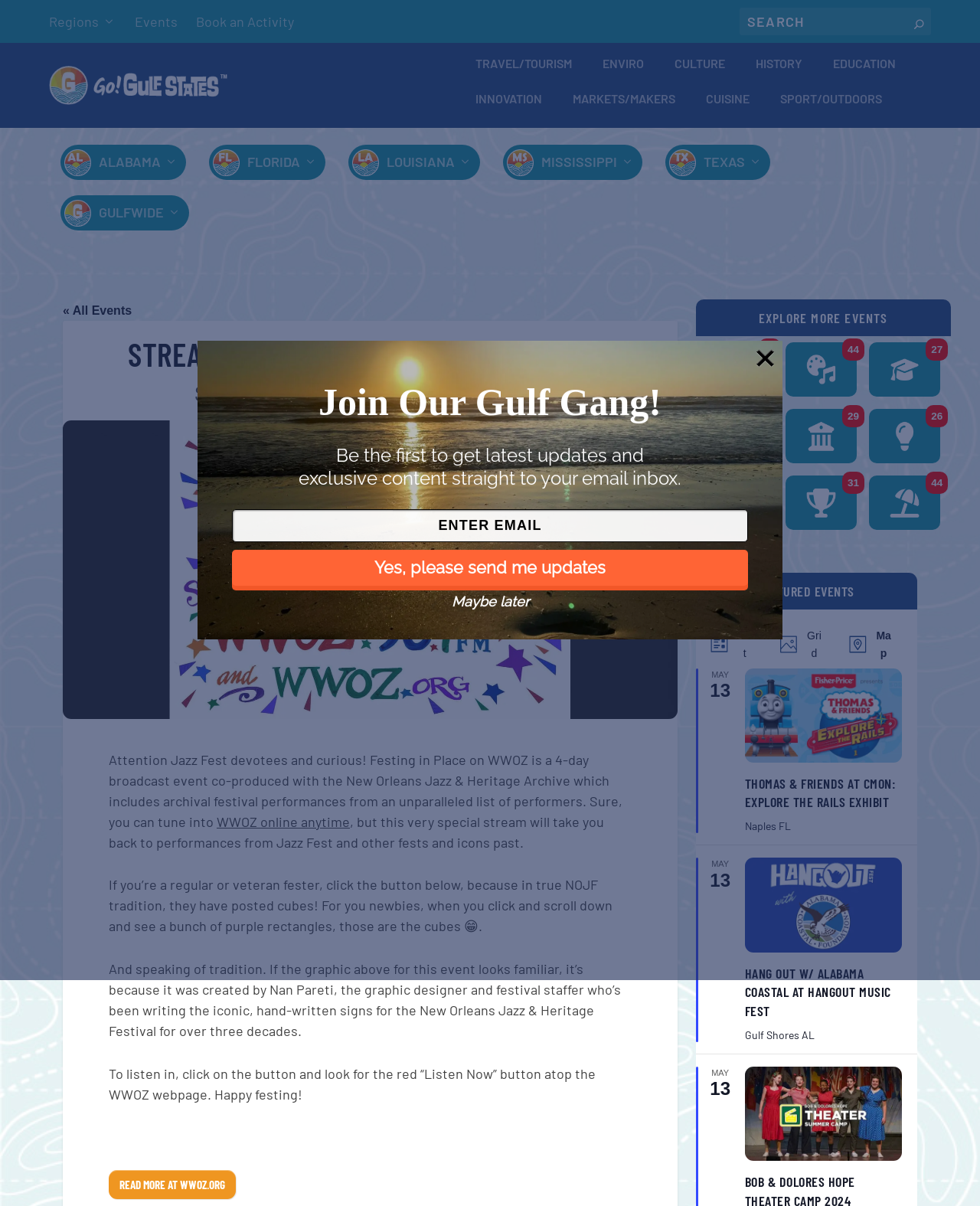Using the image as a reference, answer the following question in as much detail as possible:
What is the name of the festival being streamed?

The answer can be found in the heading 'STREAM ‘FESTING IN PLACE’ ON WWOZ.ORG' which is located at the top of the webpage, indicating that the festival being streamed is called 'Festing in Place'.